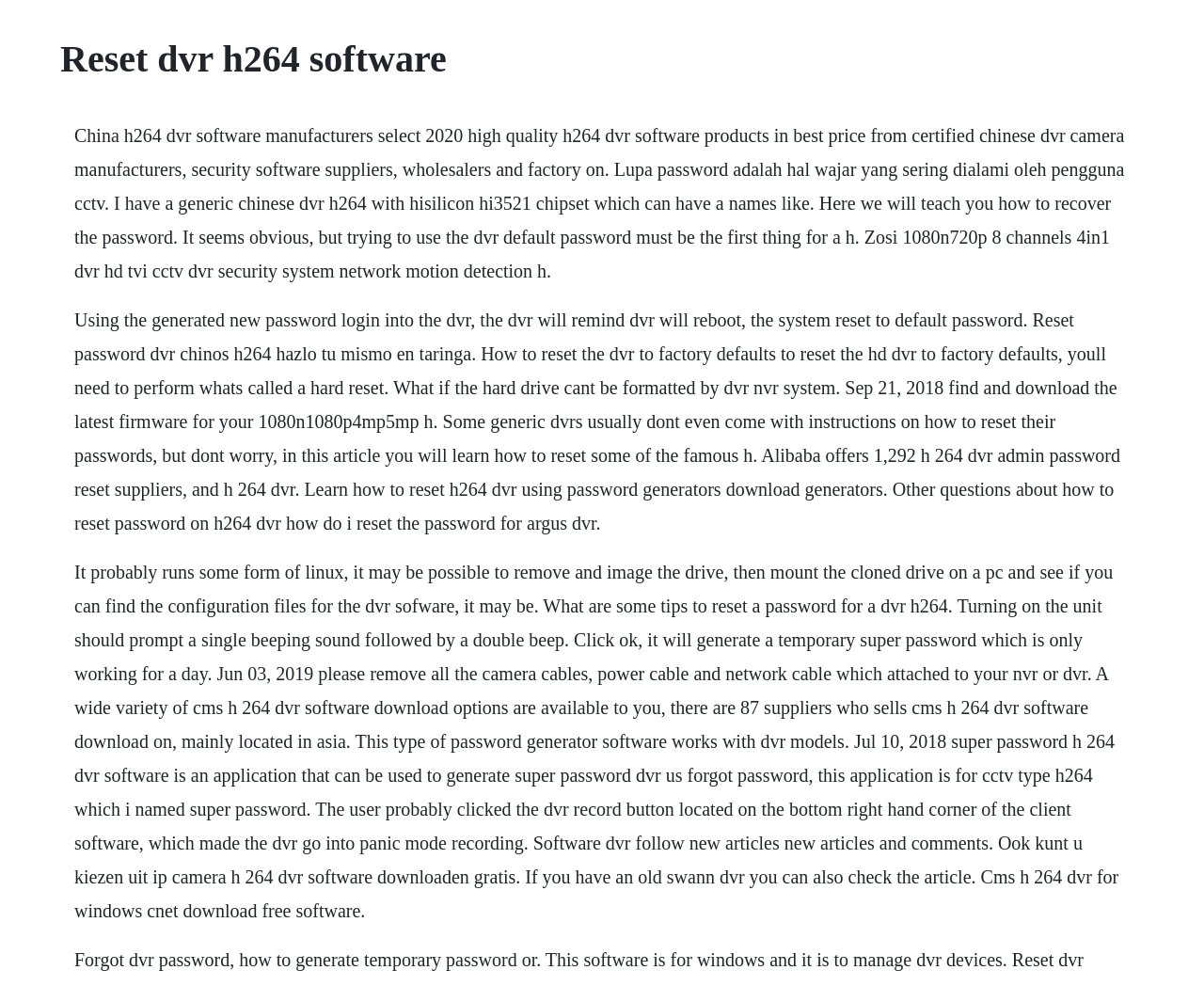Identify the main heading from the webpage and provide its text content.

Reset dvr h264 software